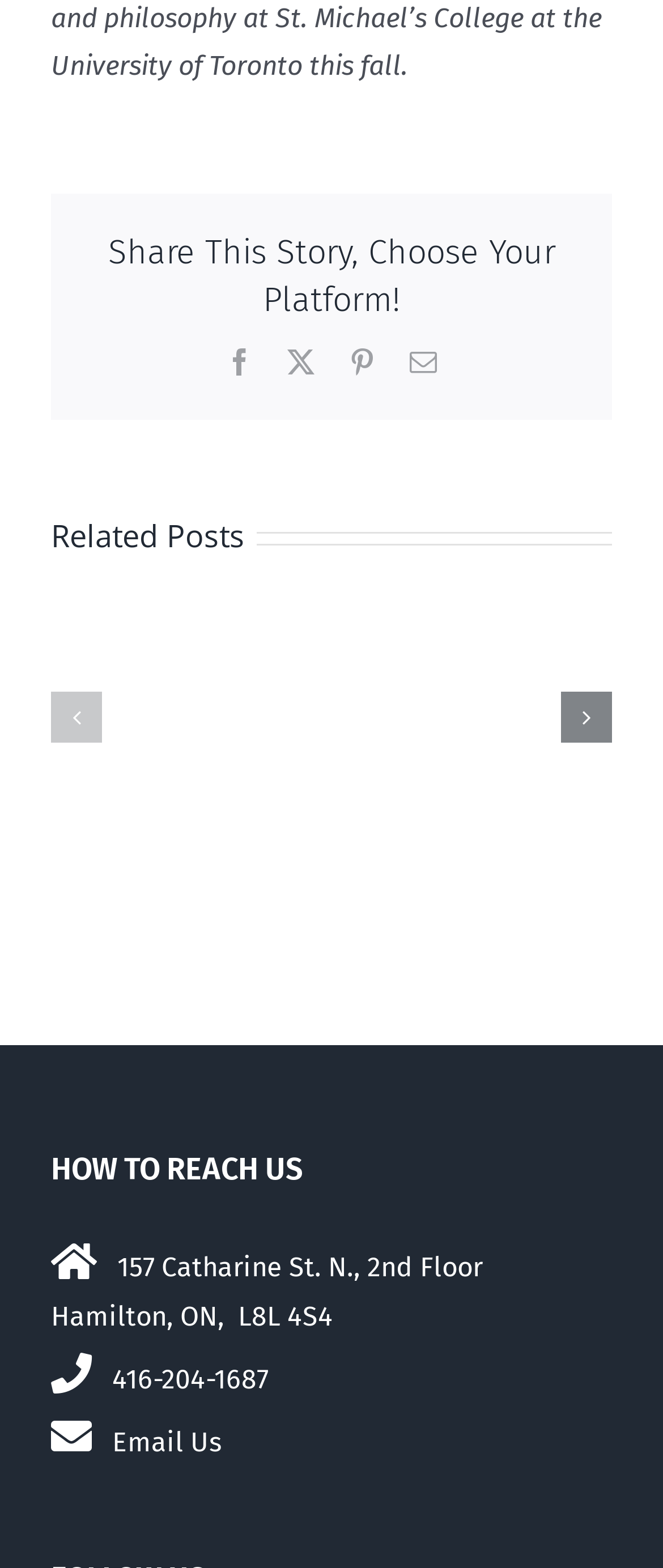From the webpage screenshot, predict the bounding box coordinates (top-left x, top-left y, bottom-right x, bottom-right y) for the UI element described here: Pro-life MP Mark Warawa, RIP

[0.258, 0.342, 0.35, 0.382]